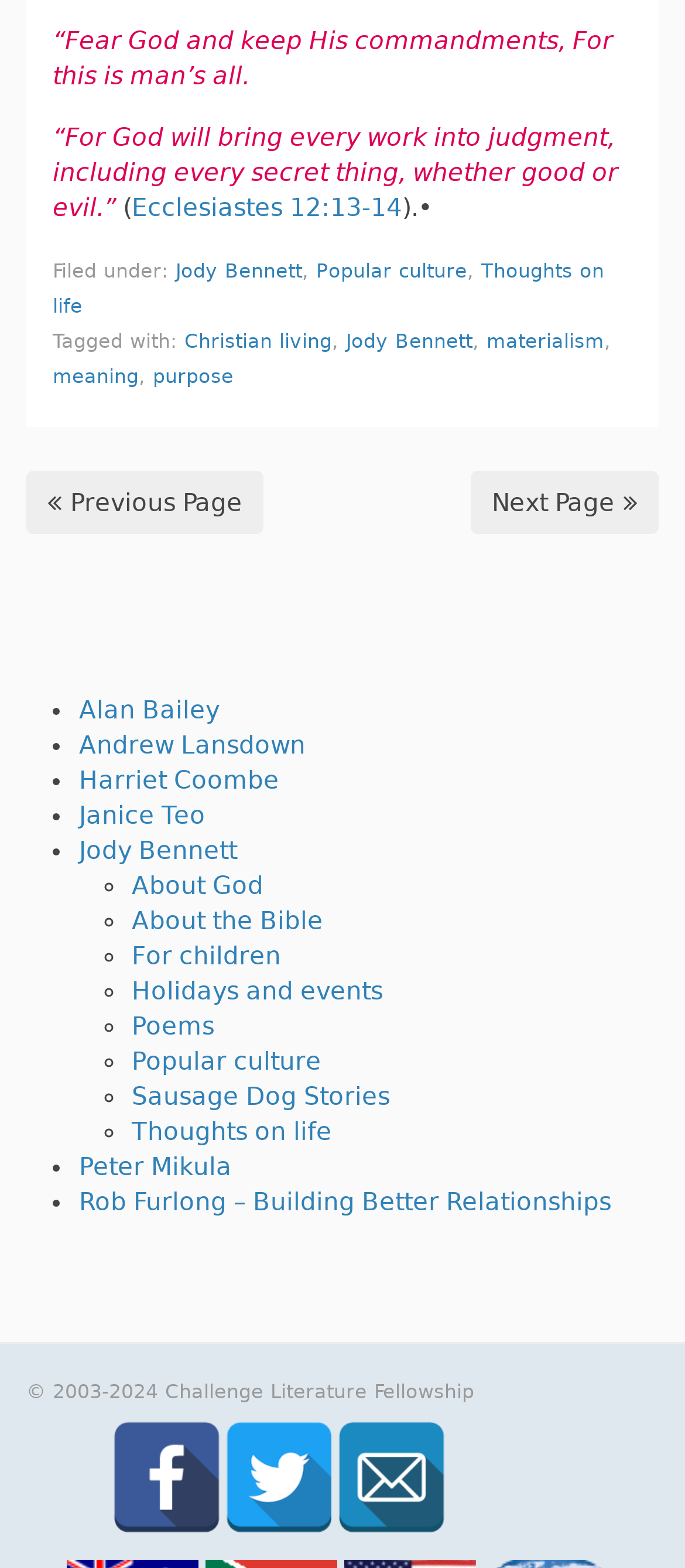Use a single word or phrase to answer the question: What is the quote at the top of the page?

Fear God and keep His commandments